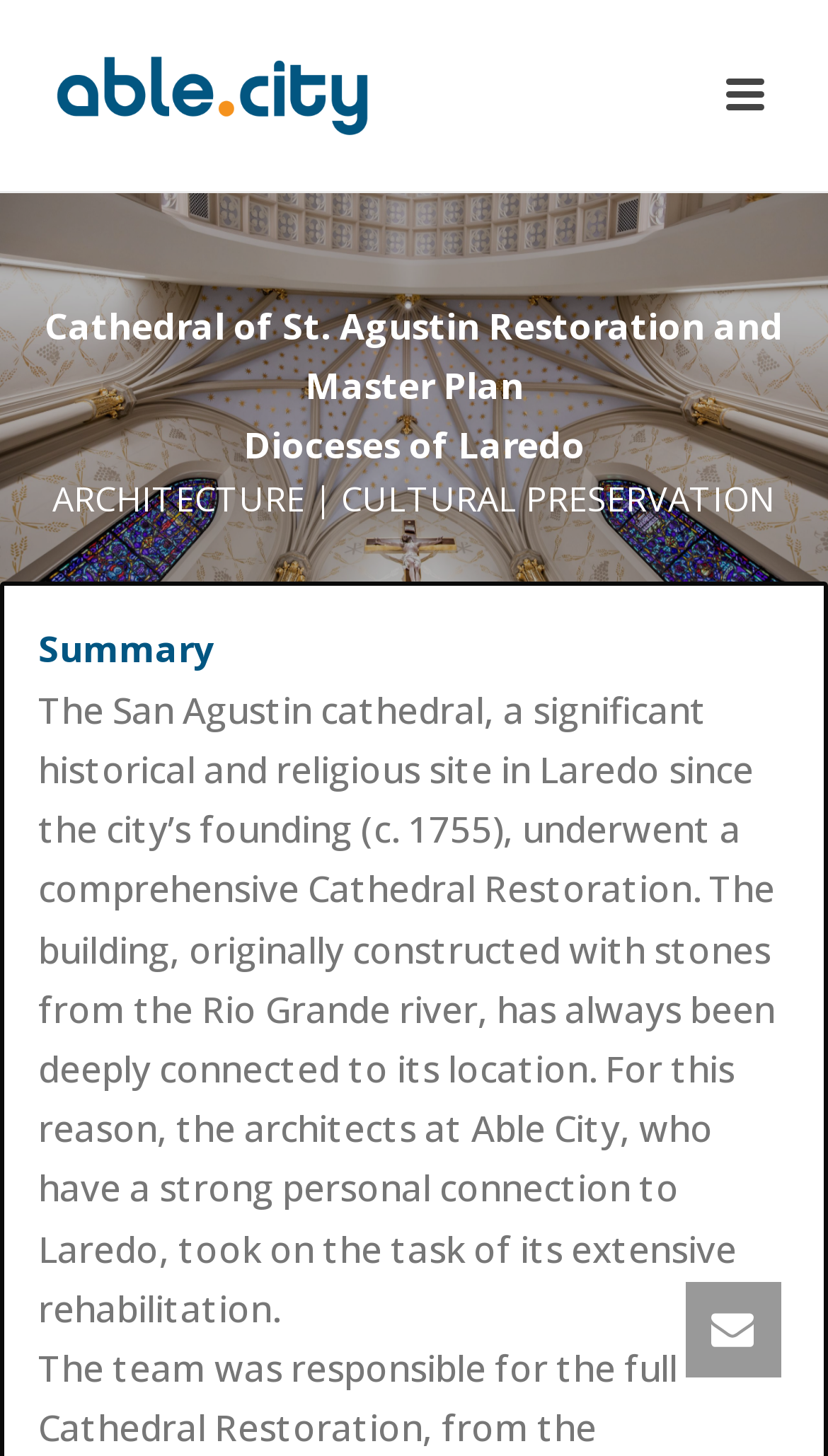What is the significance of the cathedral?
Could you give a comprehensive explanation in response to this question?

From the StaticText element 'The San Agustin cathedral, a significant historical and religious site in Laredo since the city’s founding (c. 1755), underwent a comprehensive Cathedral Restoration.' at coordinates [0.046, 0.47, 0.936, 0.915], we can infer that the cathedral is a significant historical and religious site.